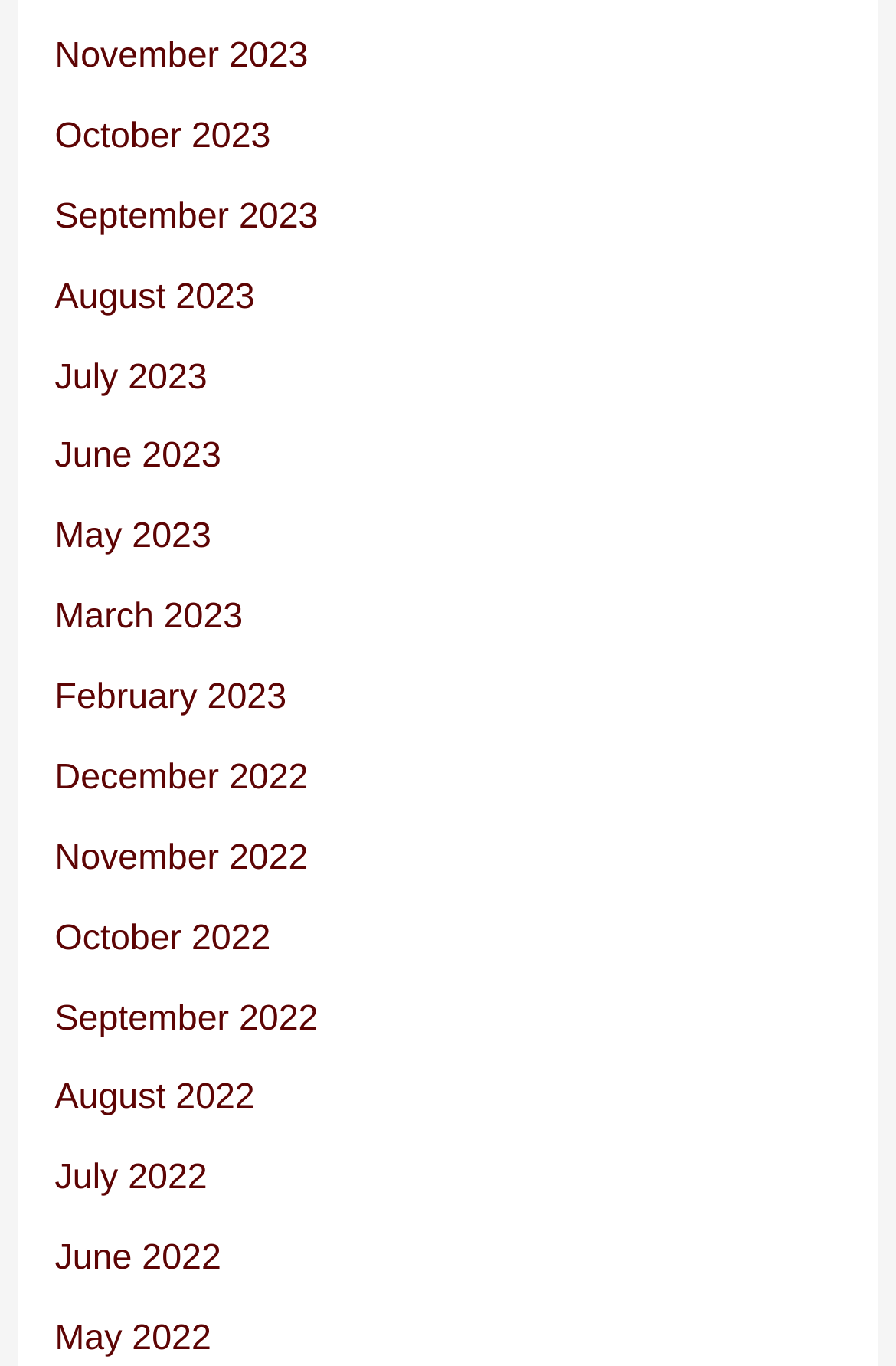Are the months listed in chronological order?
From the details in the image, answer the question comprehensively.

I can examine the list of links and see that the months are listed in a descending order, with the most recent month at the top and the earliest month at the bottom. This suggests that the months are listed in chronological order.